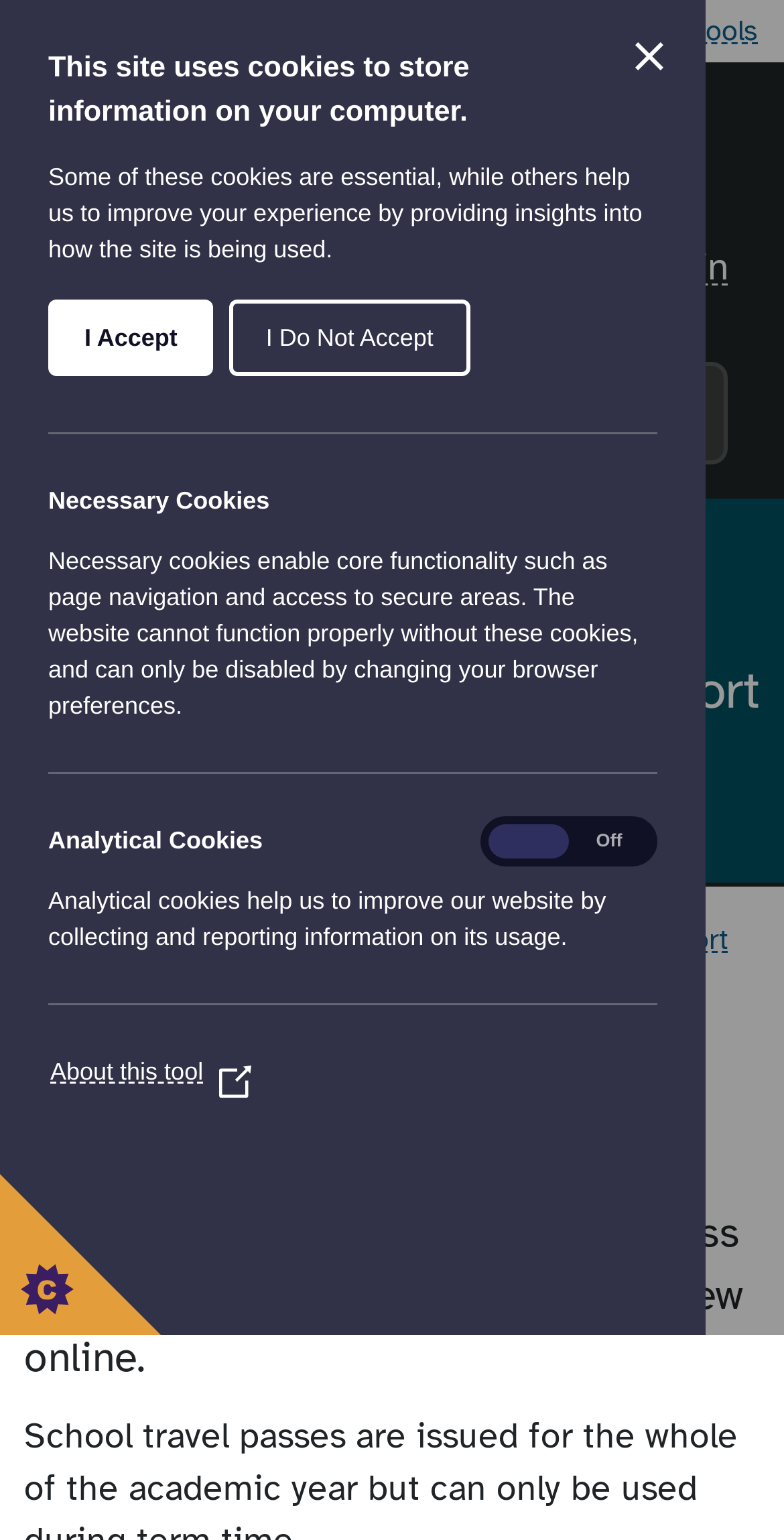Provide a comprehensive description of the webpage.

The webpage is about renewing a child's travel pass for the next school year on the Liverpool City Council website. At the top, there is a navigation menu with an "Accessibility menu" and links to "Latest news" and "Recite me toolbar" with an accompanying "Accessibility tools" text. 

To the right of the navigation menu, there is a Liverpool City Council logo, consisting of two images: the "Liver Bird" and "Liverpool City Council" text. Below the logo, there is an "Account links" navigation menu with a "My Council sign in" link. 

On the left side, there is a search bar with a "Search the website" text and a search button. Below the search bar, there is a link with an "Aria label required" text. 

The main content of the webpage starts with a "Benefits and support" heading, followed by a "breadcrumb" navigation menu with links to "Home", "Benefits and support", and "School travel support". Below the breadcrumb menu, there is a "Renew a travel pass" text and a "Travel pass renewal" heading. 

At the bottom of the webpage, there is a dialog box with a "Close Cookie Control" button and a "This site uses cookies to store information on your computer" heading. The dialog box explains the use of cookies on the website, including necessary and analytical cookies, and provides options to accept or decline them. There is also a "Set cookie preferences" button at the bottom left corner of the webpage.